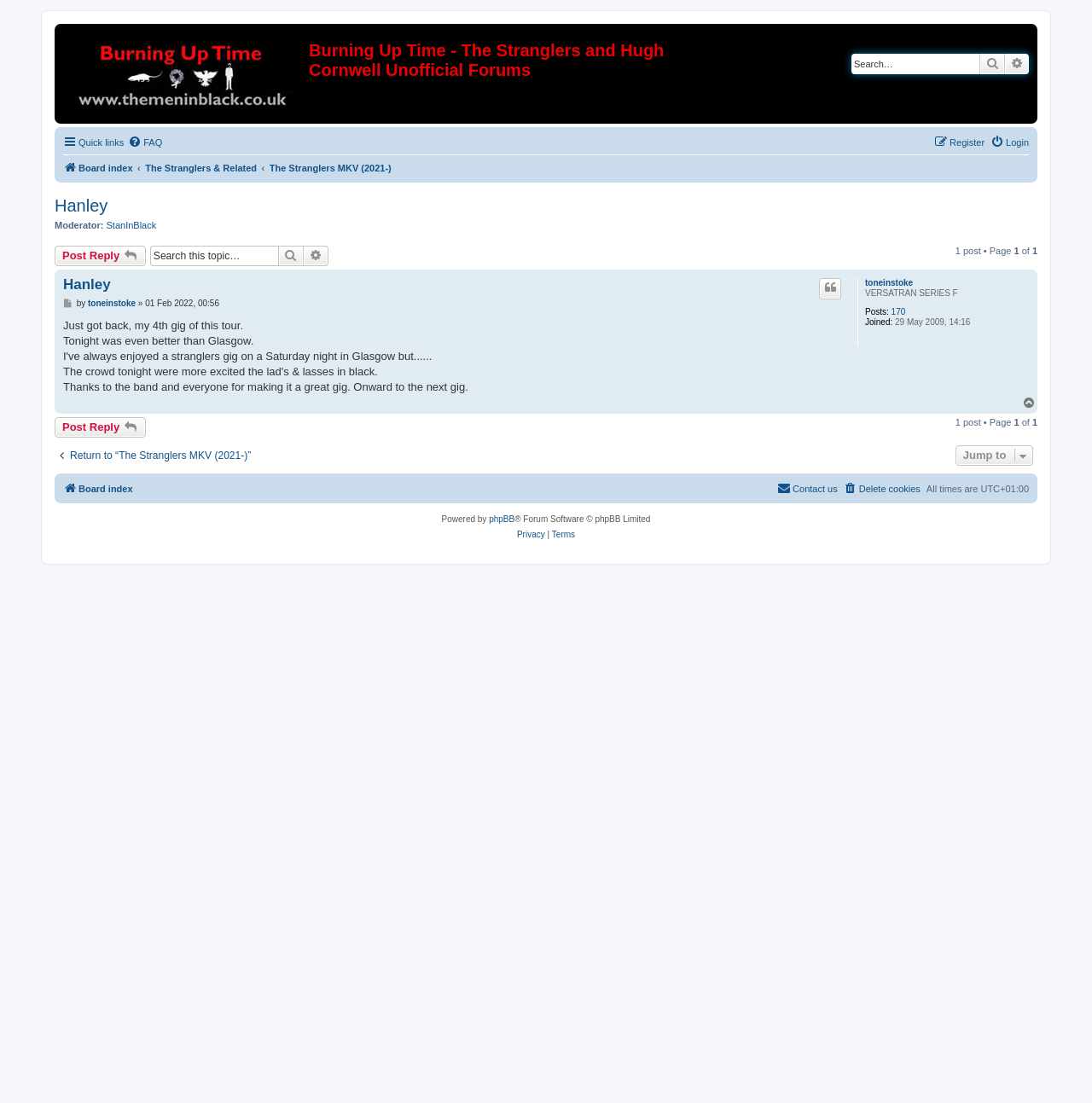Indicate the bounding box coordinates of the clickable region to achieve the following instruction: "Post a reply."

[0.05, 0.223, 0.133, 0.242]